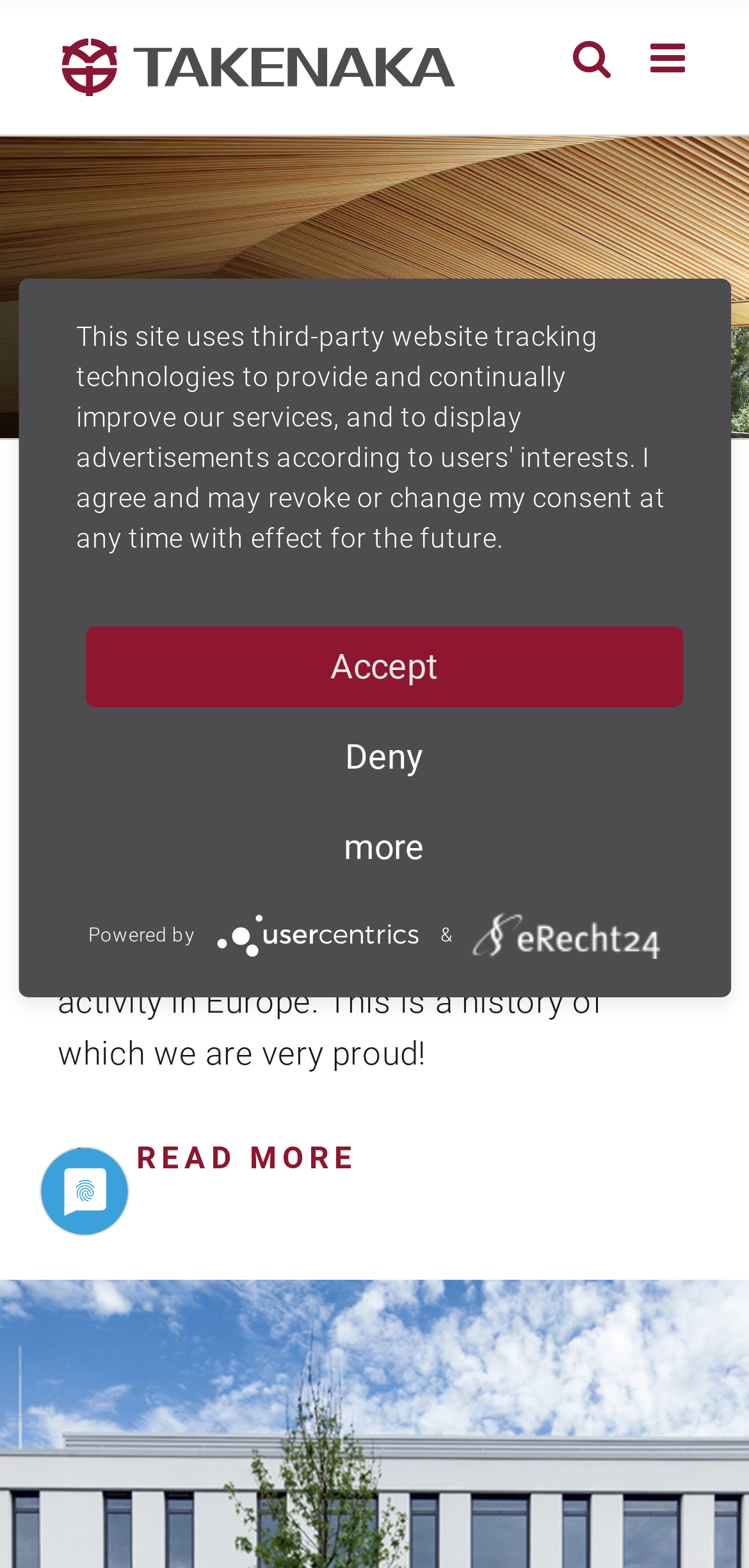Please give a succinct answer to the question in one word or phrase:
What is the purpose of the link at the bottom right corner?

Go to Top